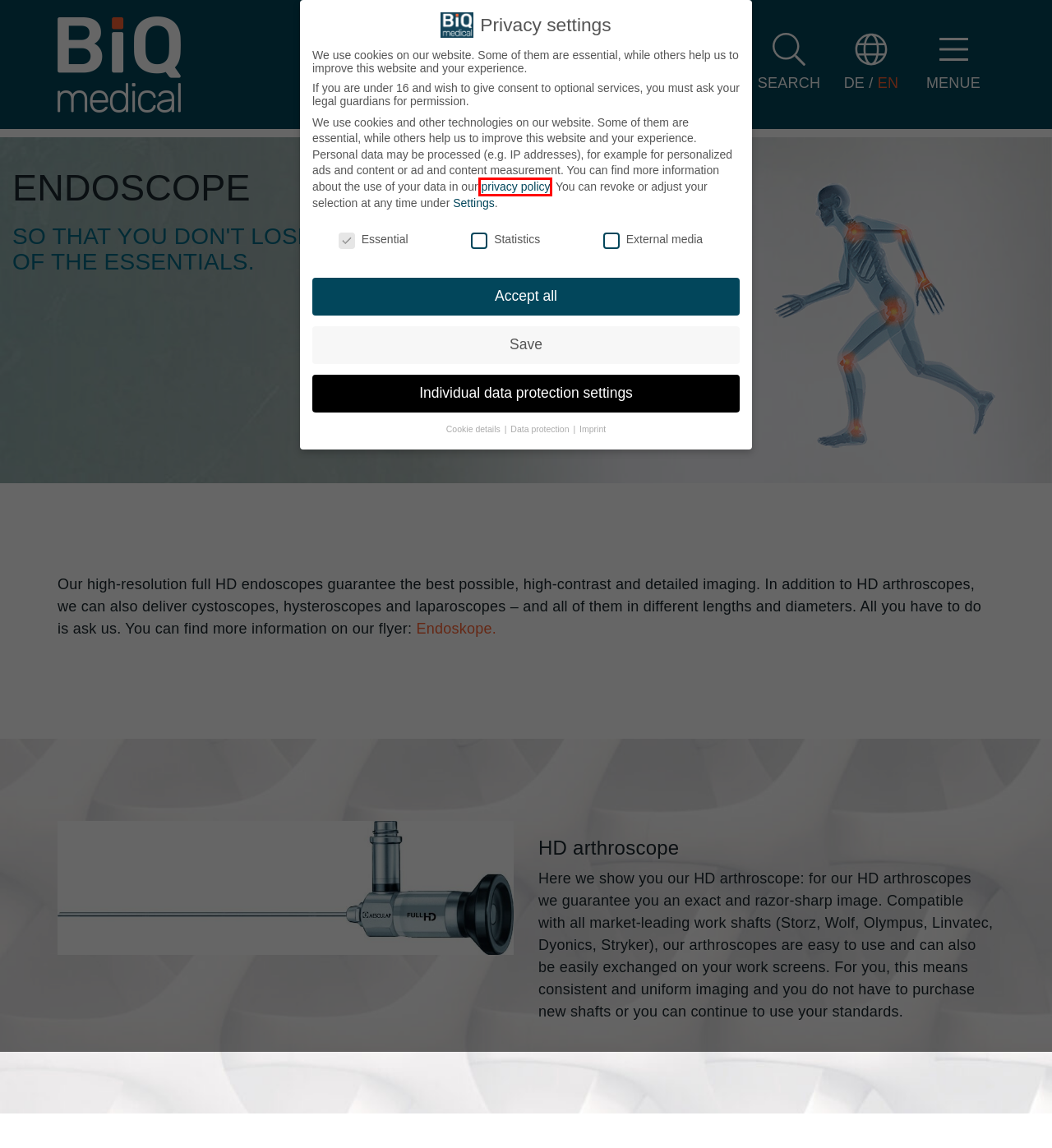Given a webpage screenshot with a UI element marked by a red bounding box, choose the description that best corresponds to the new webpage that will appear after clicking the element. The candidates are:
A. WordPress Cookie Plugin to comply with the GDPR & ePrivacy
B. Arthroscopic sports medicine from BIQ-medical from Trossingen
C. Data protection declaration - BIQ Medical in Trossingen
D. General Terms and Conditions of BIQ Medical GmbH - Conditions of sale and delivery
E. BIQ Shop
F. Right of withdrawal - BIQ medical
G. Contact I BIQ-medical I Please feel free to contact us
H. Full-HD-Endoskope I Für die bestmögliche Bildgebung I BIQ-medical

C